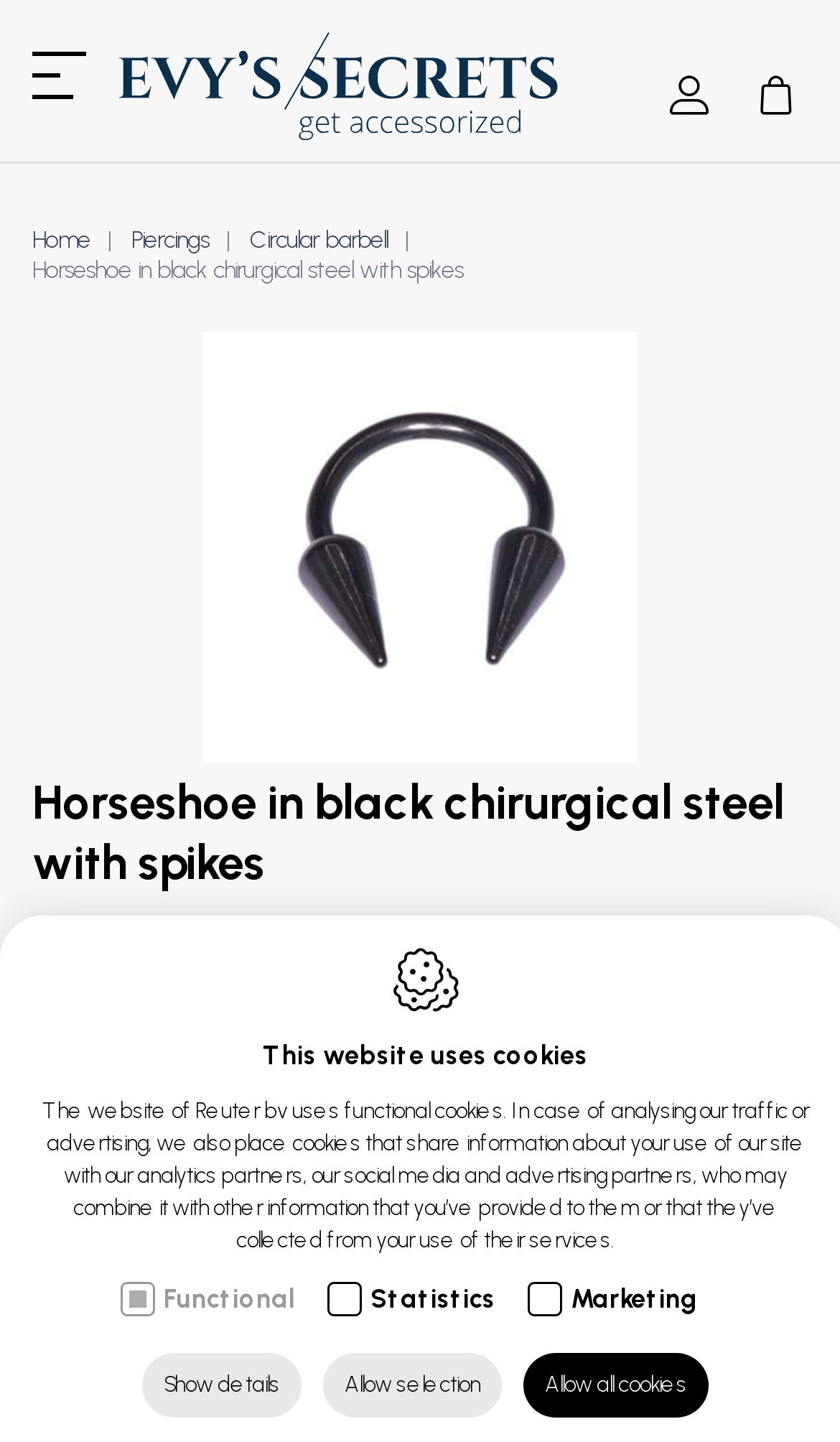What is the material of the horseshoe?
Give a single word or phrase as your answer by examining the image.

Surgical Steel 316L